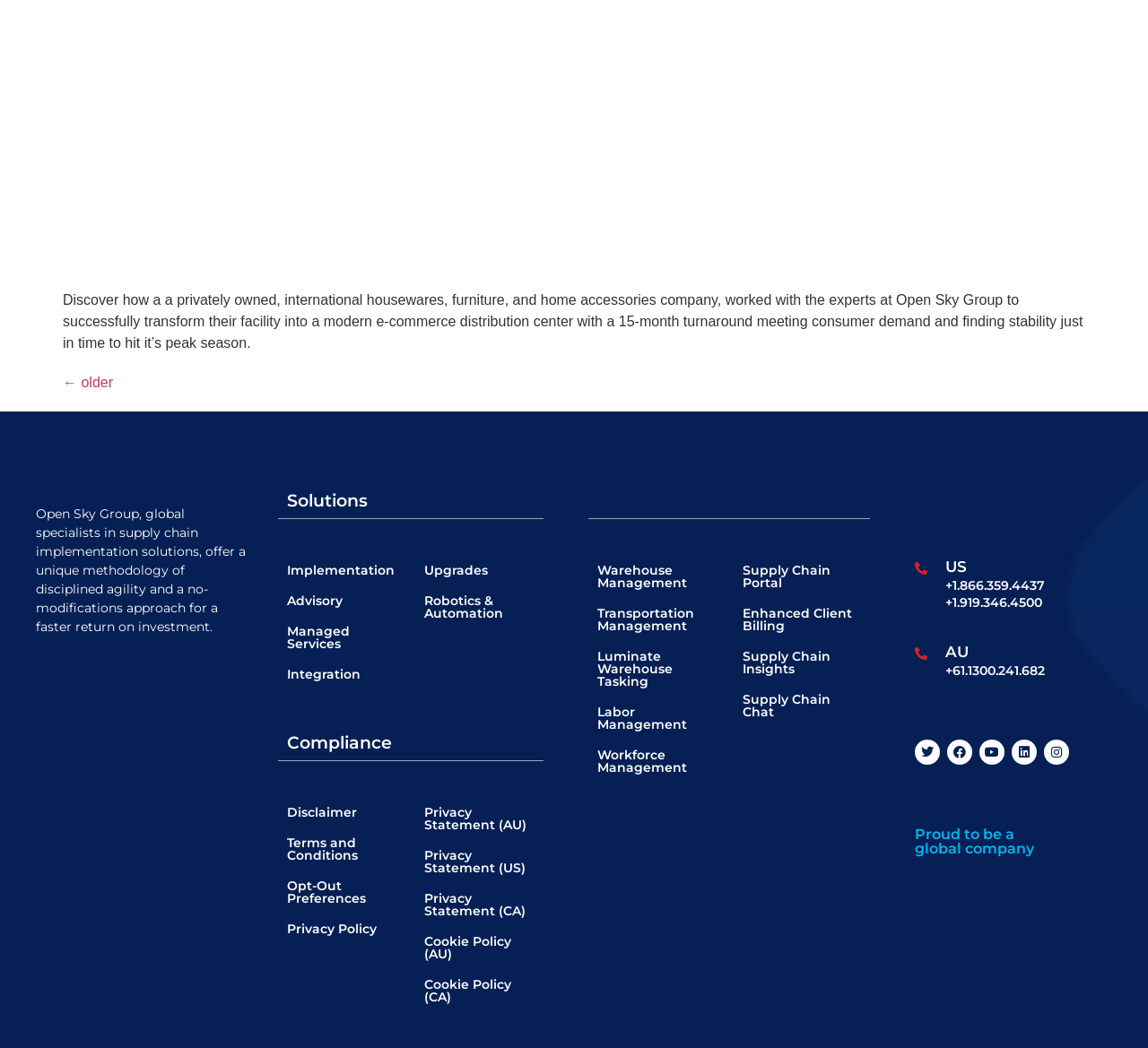Using the details in the image, give a detailed response to the question below:
What are the three main categories of solutions offered?

The webpage has three main categories of solutions offered, which are 'Solutions', 'Implementation', and 'Advisory', as indicated by the heading elements with OCR text 'Solutions', 'Implementation', and 'Advisory'.